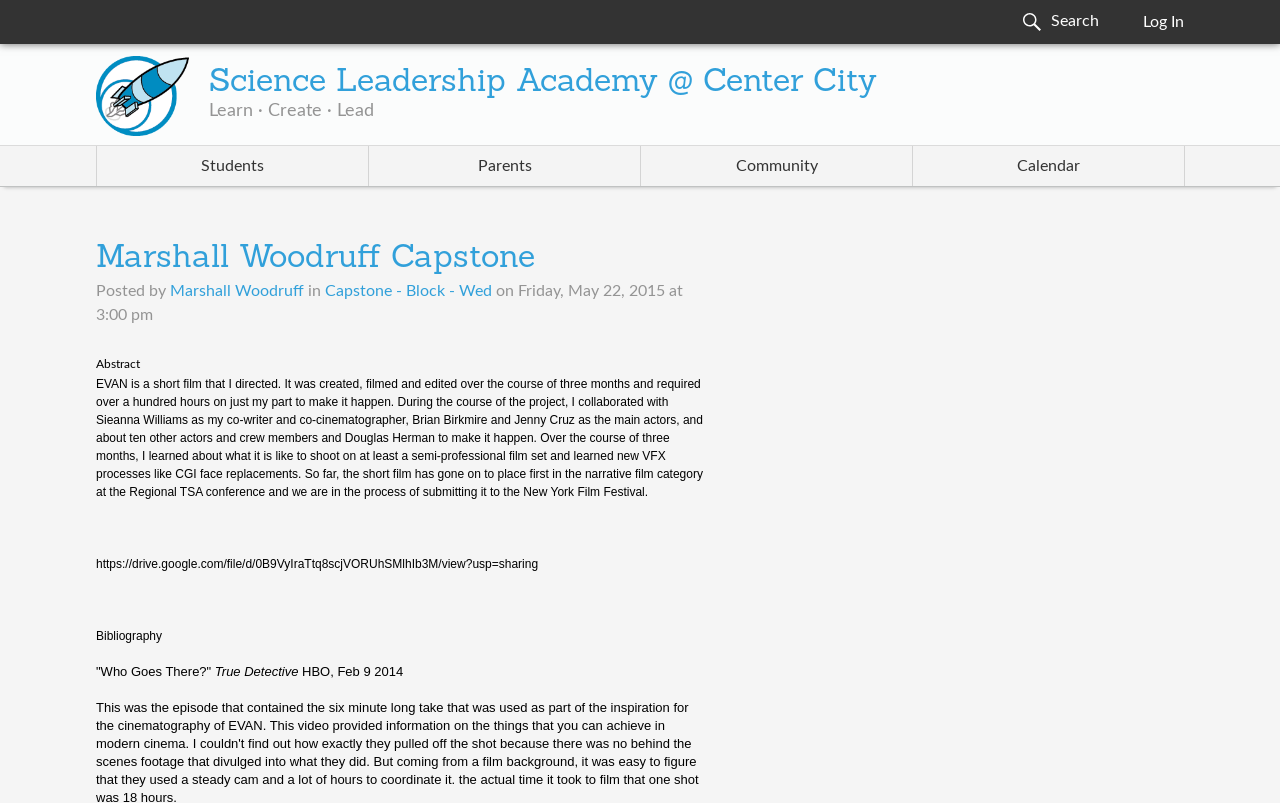Can you find the bounding box coordinates for the UI element given this description: "Calendar"? Provide the coordinates as four float numbers between 0 and 1: [left, top, right, bottom].

[0.713, 0.182, 0.925, 0.232]